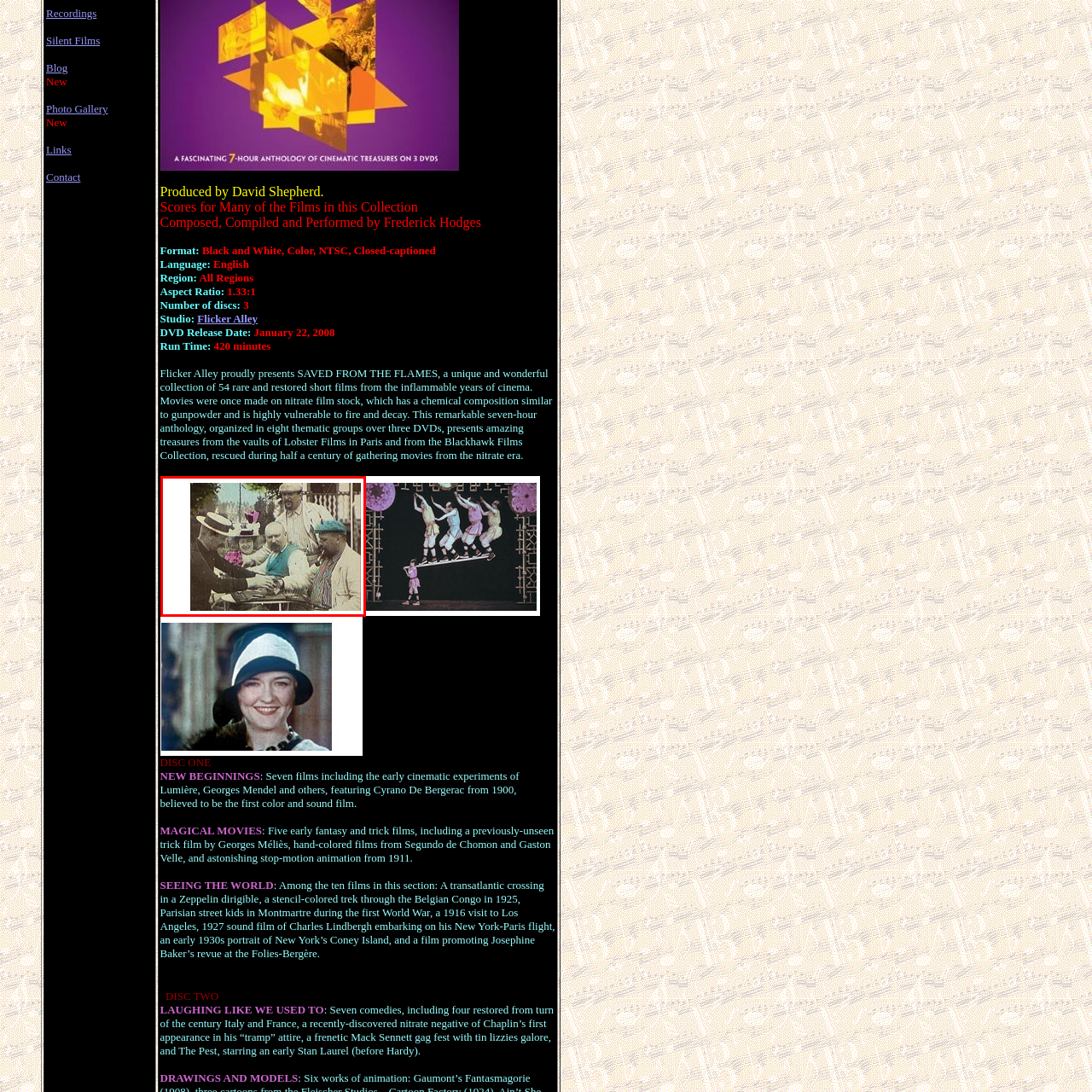Describe in detail what you see in the image highlighted by the red border.

The image features a colored still depicting a gathering of five individuals engaged in a light-hearted moment outdoors. Two men in front are seated at a table, with one wearing a white hat and a dark jacket, and the other in a light-colored vest and striped dress shirt. A man to the right, sporting a green cap and a white shirt, leans in to join the conversation, while another man in a white coat and light-colored hat observes. A woman, dressed in a decorative hat adorned with flowers, sits in the background, smiling at the scene, adding a charming touch to the group's dynamics. This image captures a nostalgic moment, perfectly reflecting the themes of social interaction and leisure from the early cinematic experiments showcased in the collection "Saved from the Flames," which comprises 54 rare and restored short films from the early years of cinema.